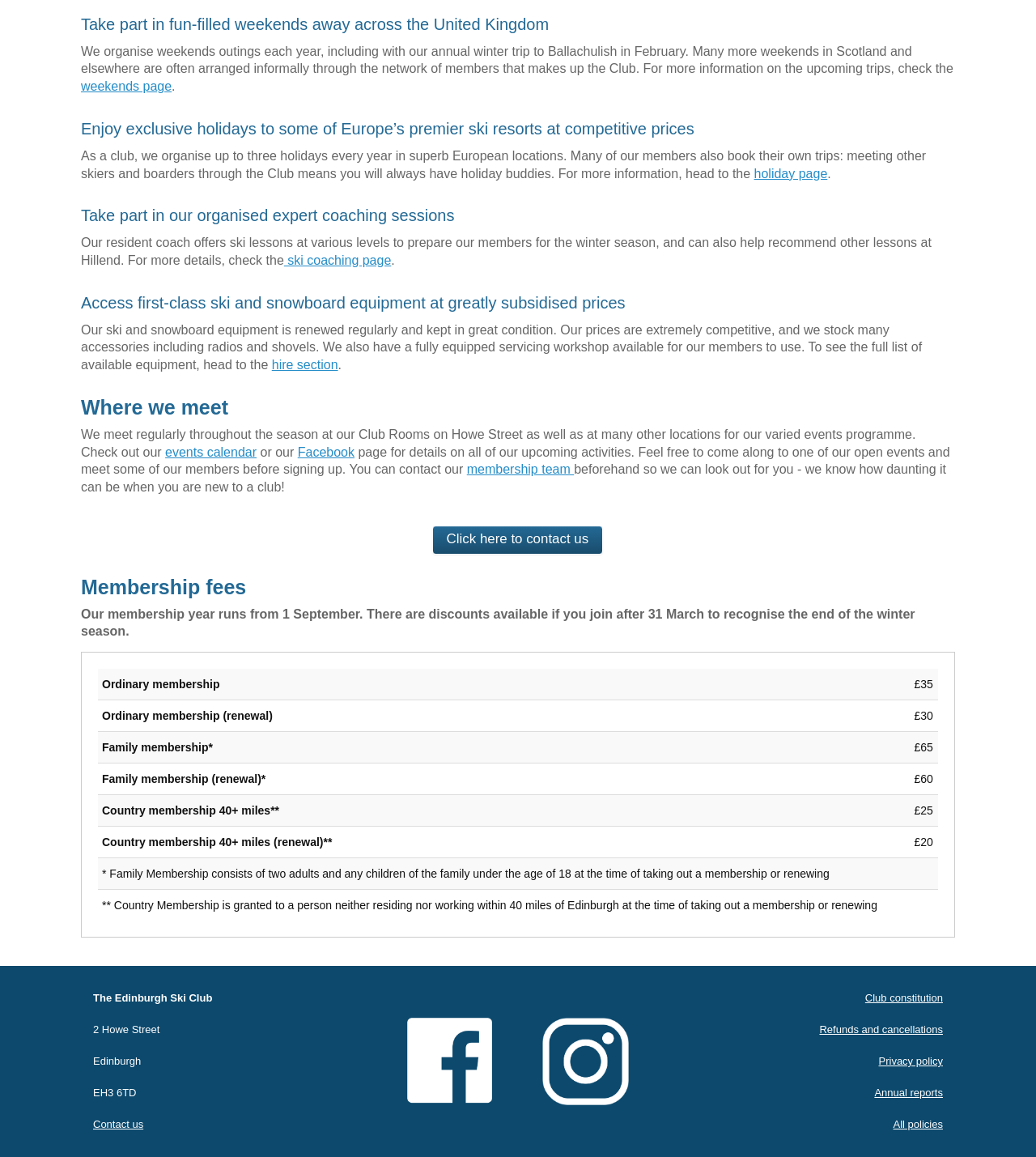Provide a short answer to the following question with just one word or phrase: What type of club is this?

Ski Club